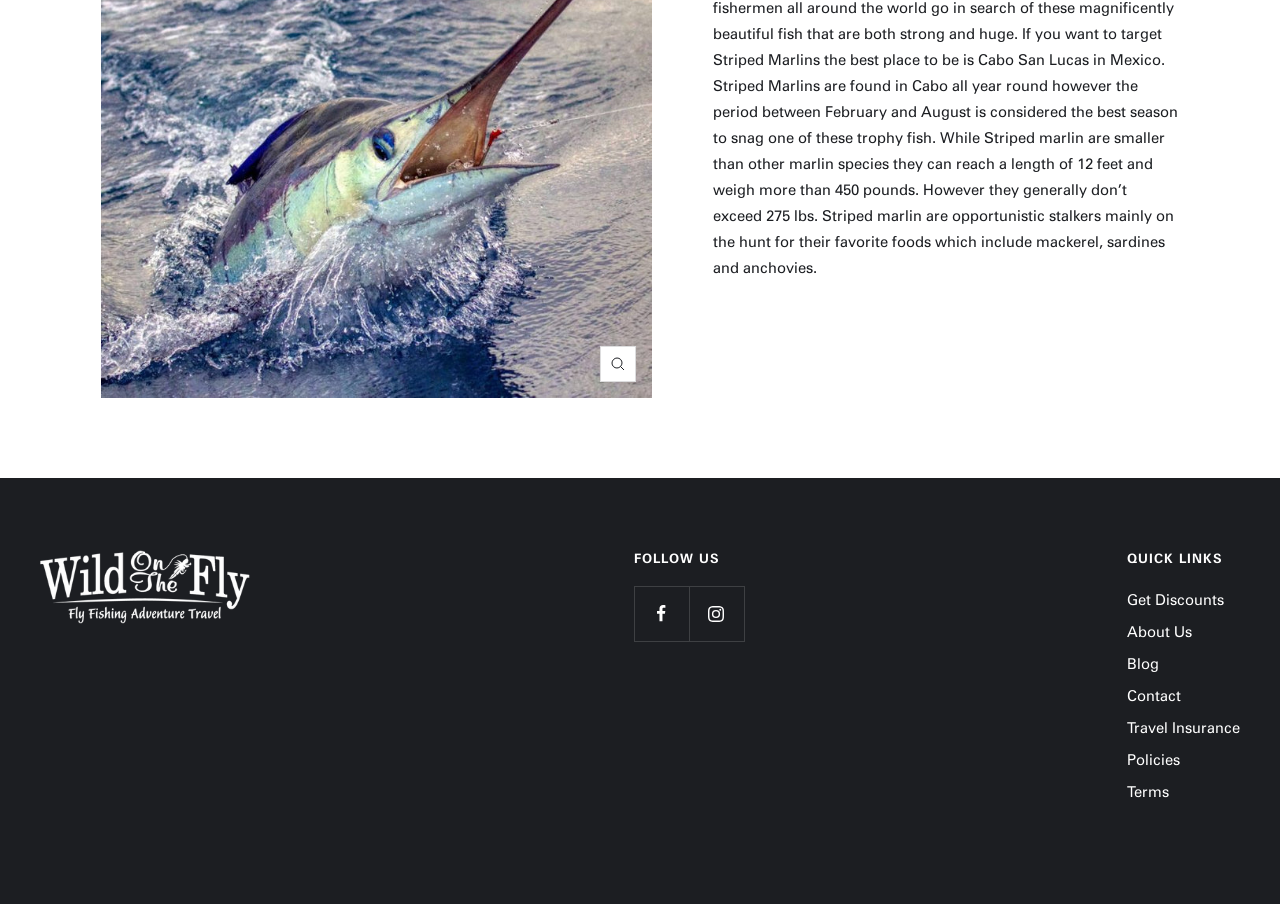Locate the bounding box of the UI element with the following description: "Terms".

[0.88, 0.861, 0.913, 0.89]